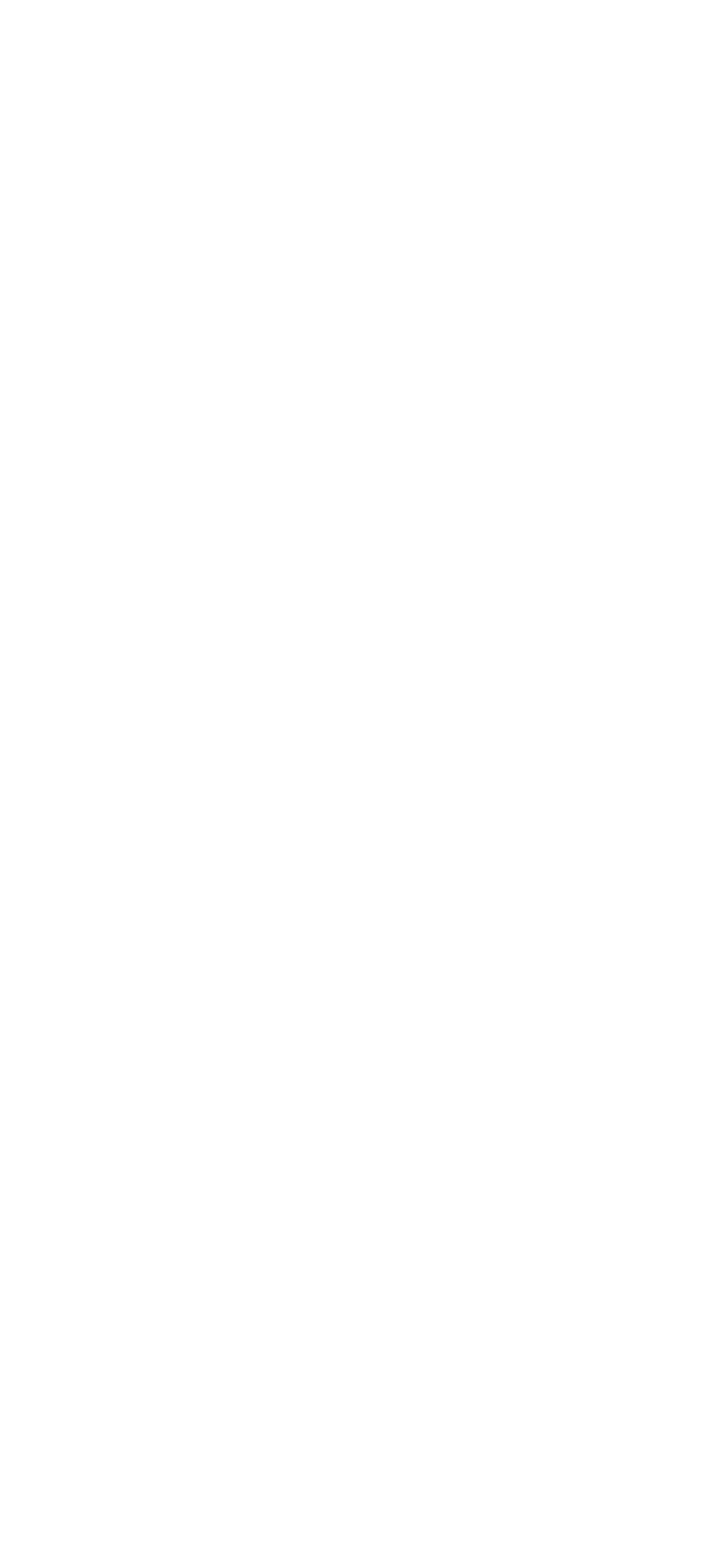Provide a short, one-word or phrase answer to the question below:
Who is the author of the posts?

W